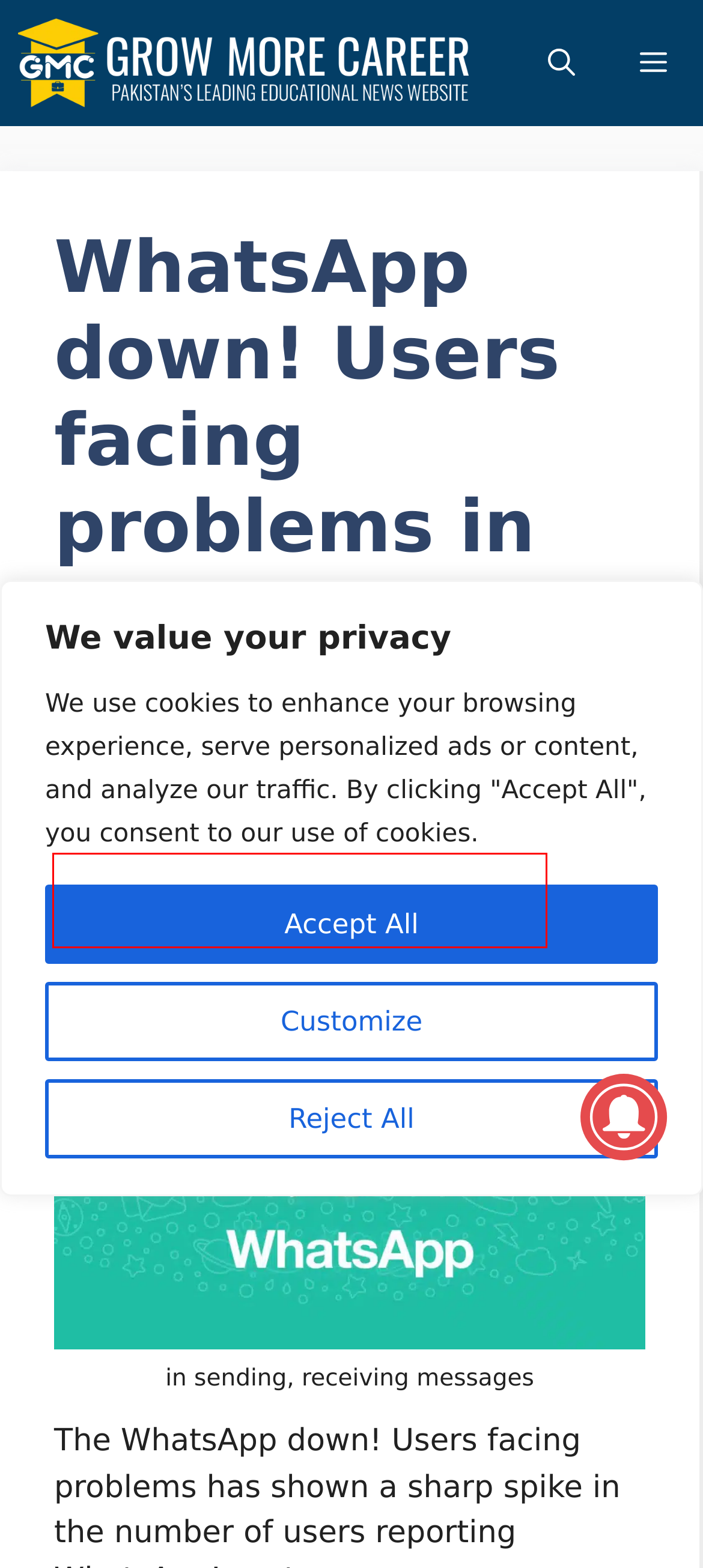You have been given a screenshot of a webpage, where a red bounding box surrounds a UI element. Identify the best matching webpage description for the page that loads after the element in the bounding box is clicked. Options include:
A. GOVT Jobs Archives - GMC
B. Pakistan Army Civilian Jobs At Base Supply Quetta - GMC
C. Grow More career, Author at GMC
D. Join Pak Army Sipahi Jobs 2024 Apply Online - GMC
E. Punjab Agriculture Department Punjab Govt Jobs 2022 - GMC
F. Jobs Archives - GMC
G. Home - Innobrains Technologies
H. GMC - Pakistan Leading Educational news website

C